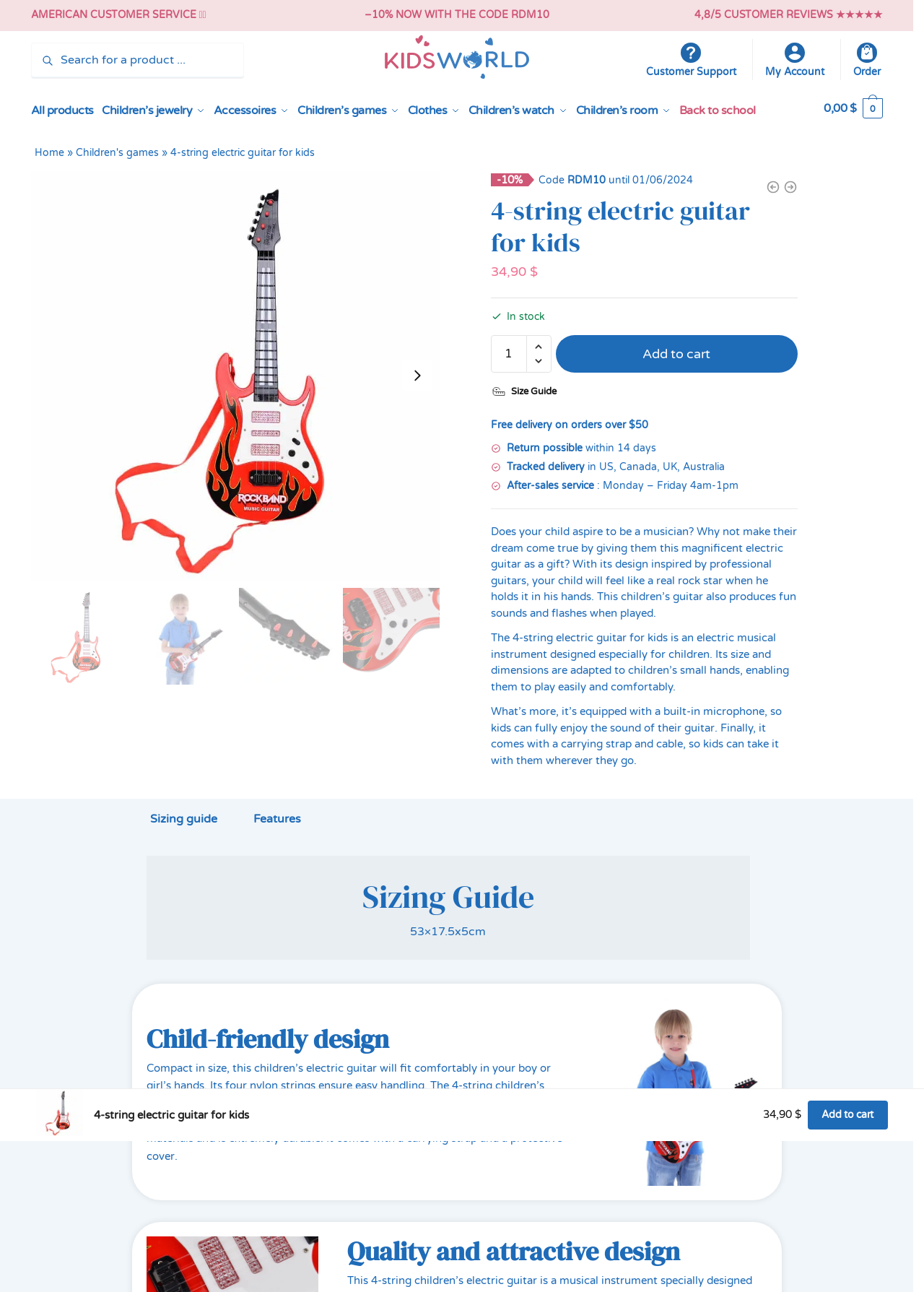Determine the heading of the webpage and extract its text content.

4-string electric guitar for kids